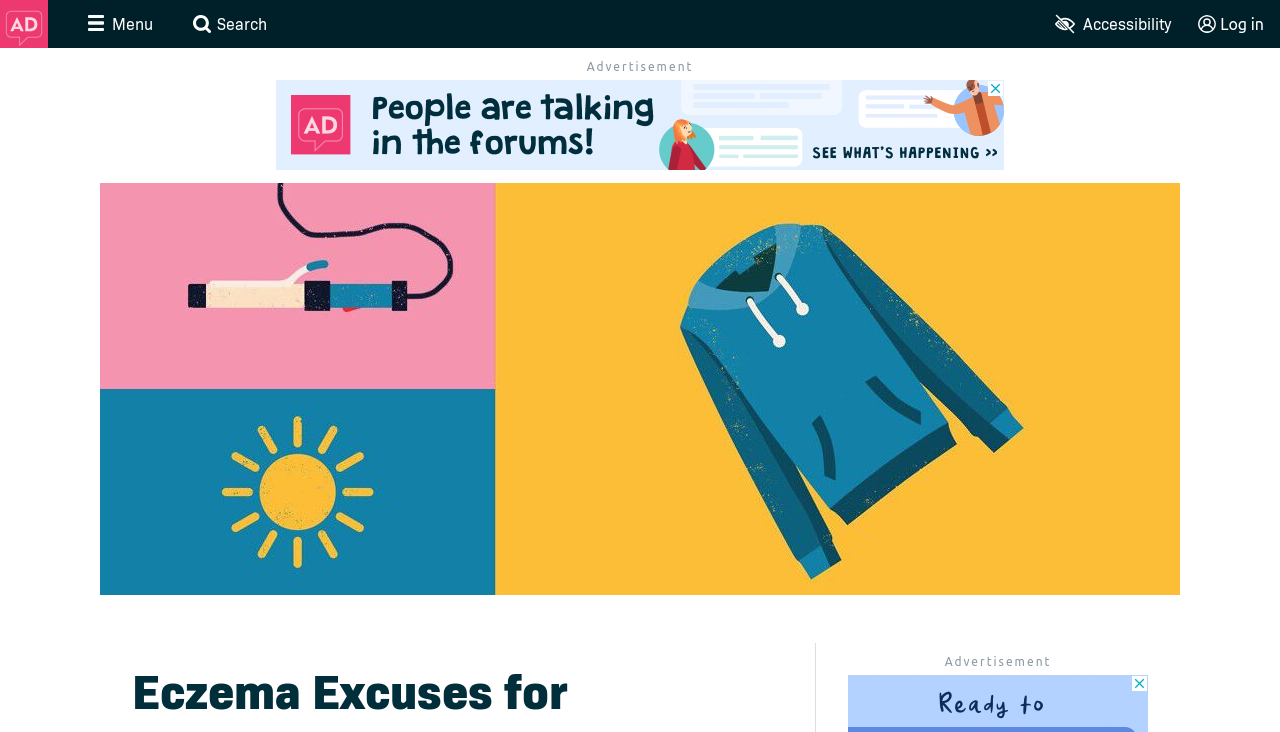Provide a one-word or short-phrase response to the question:
How many images are in the top navigation bar?

4